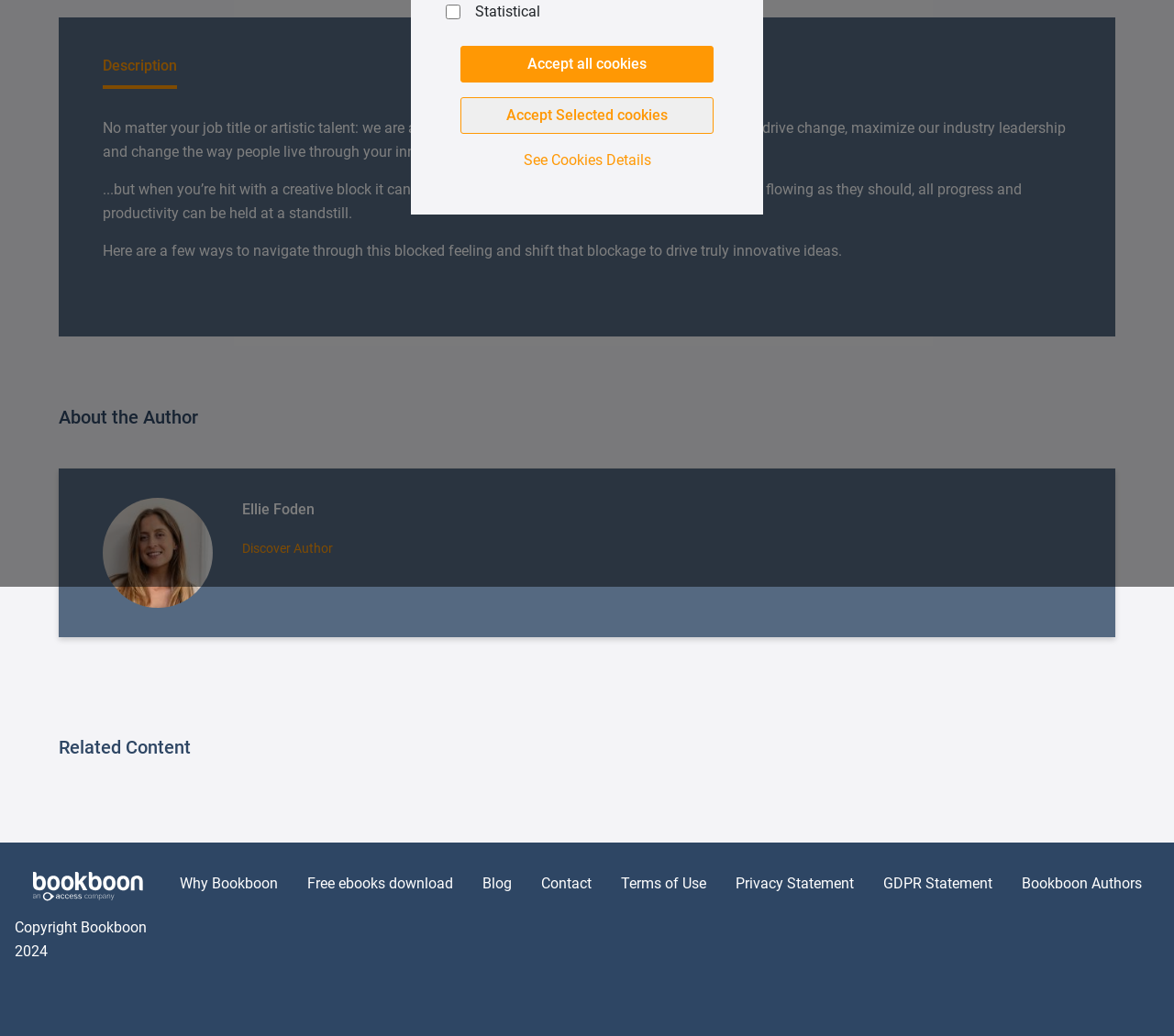Return the bounding box coordinates of the UI element that corresponds to this description: "Accept Selected cookies". The coordinates must be given as four float numbers in the range of 0 and 1, [left, top, right, bottom].

[0.392, 0.094, 0.608, 0.129]